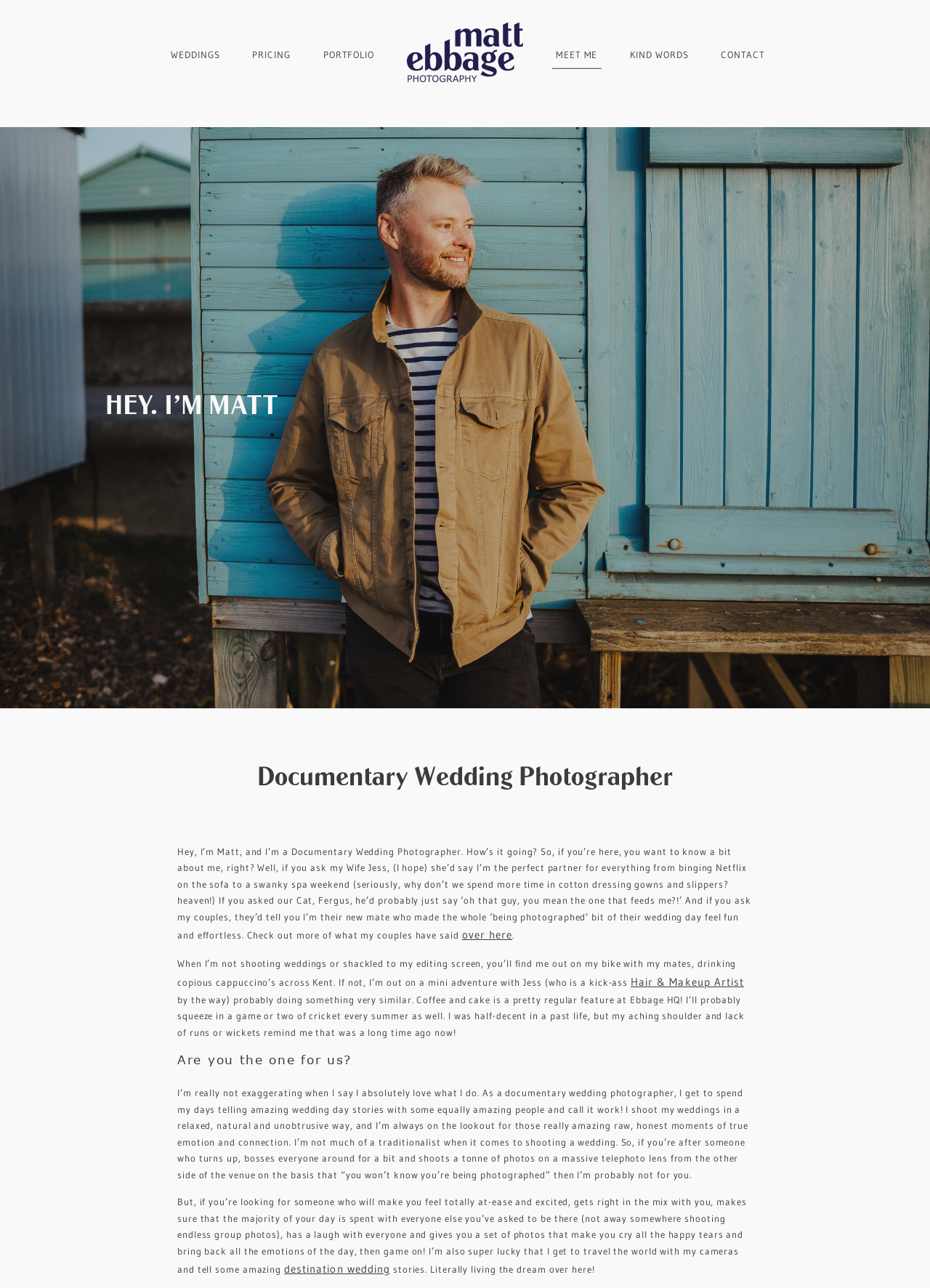Locate the bounding box coordinates of the clickable area needed to fulfill the instruction: "Click on MEET ME".

[0.598, 0.036, 0.642, 0.049]